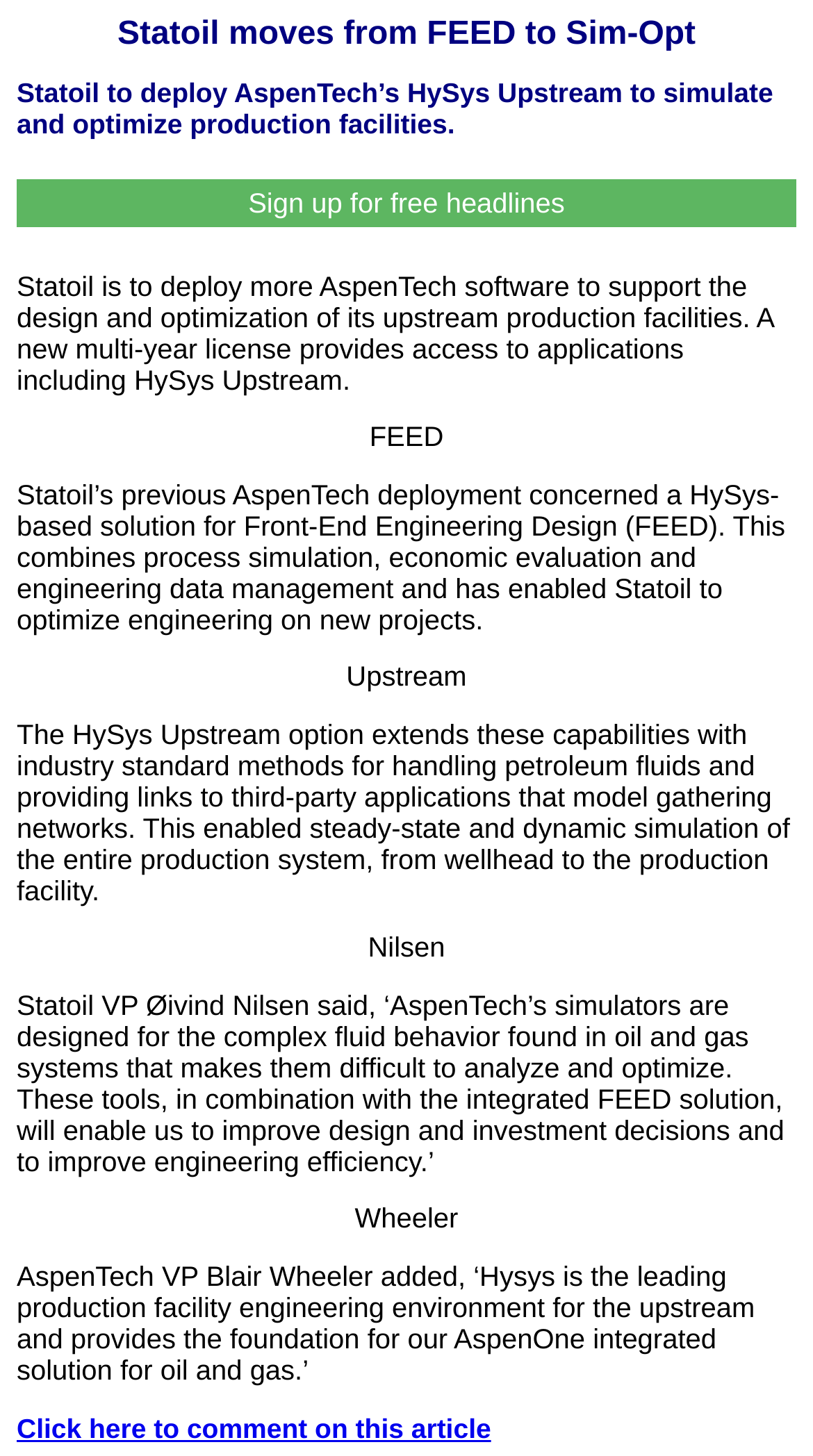Based on the image, give a detailed response to the question: Who is the VP of Statoil?

The webpage mentions Øivind Nilsen as the VP of Statoil, as stated in the quote from him.